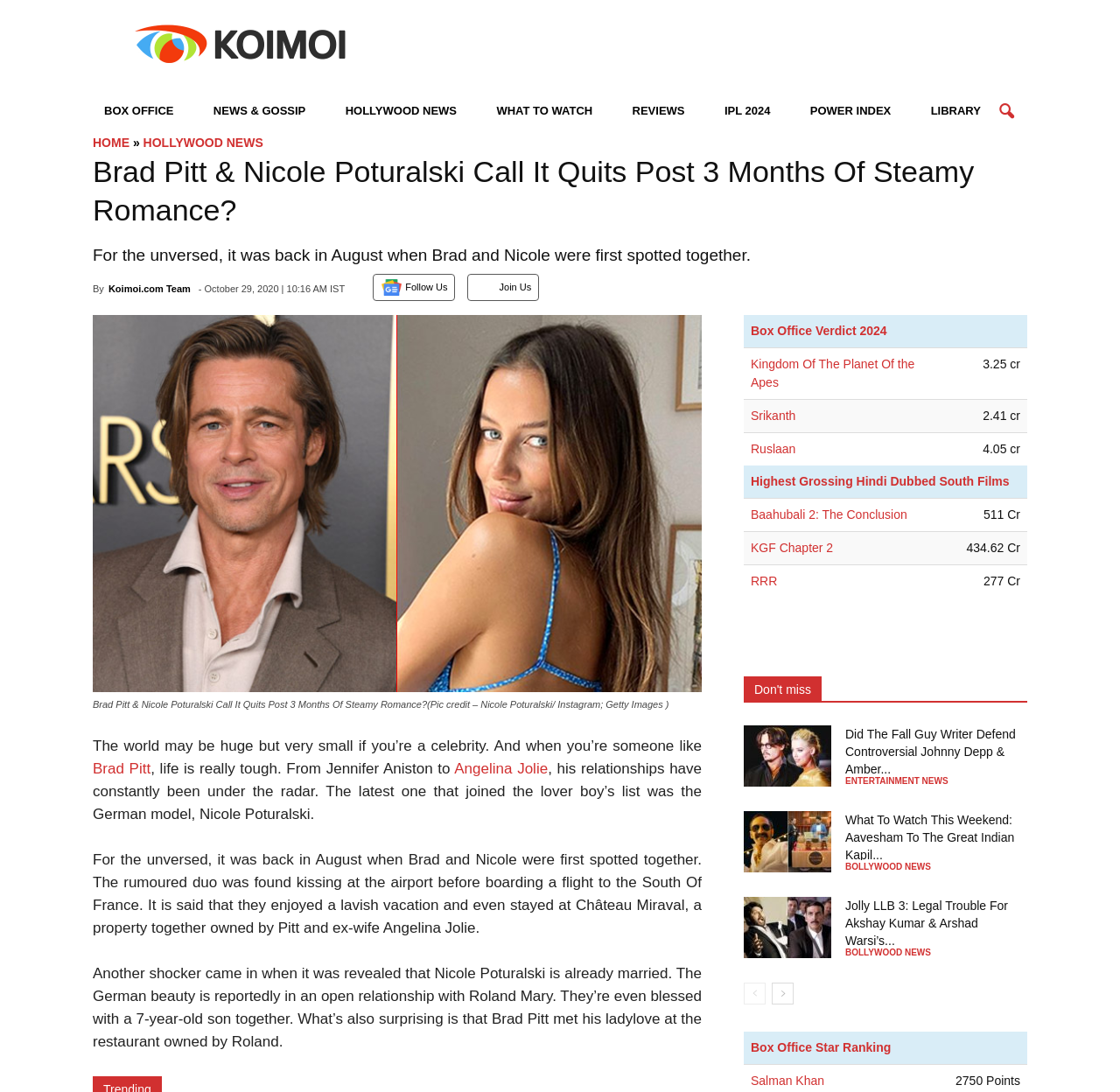Pinpoint the bounding box coordinates of the clickable area needed to execute the instruction: "Follow Koimoi.com Team". The coordinates should be specified as four float numbers between 0 and 1, i.e., [left, top, right, bottom].

[0.097, 0.26, 0.17, 0.269]